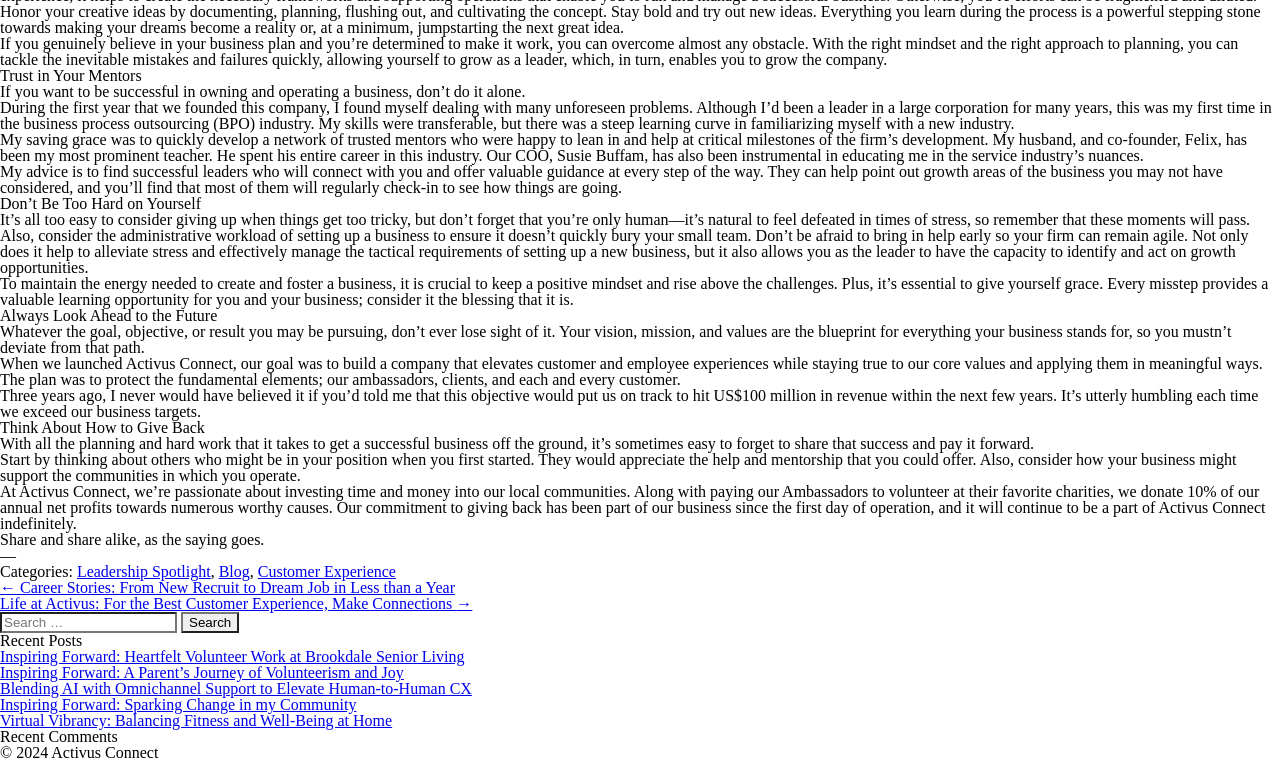Give a one-word or short phrase answer to the question: 
How many headings are on the webpage?

5